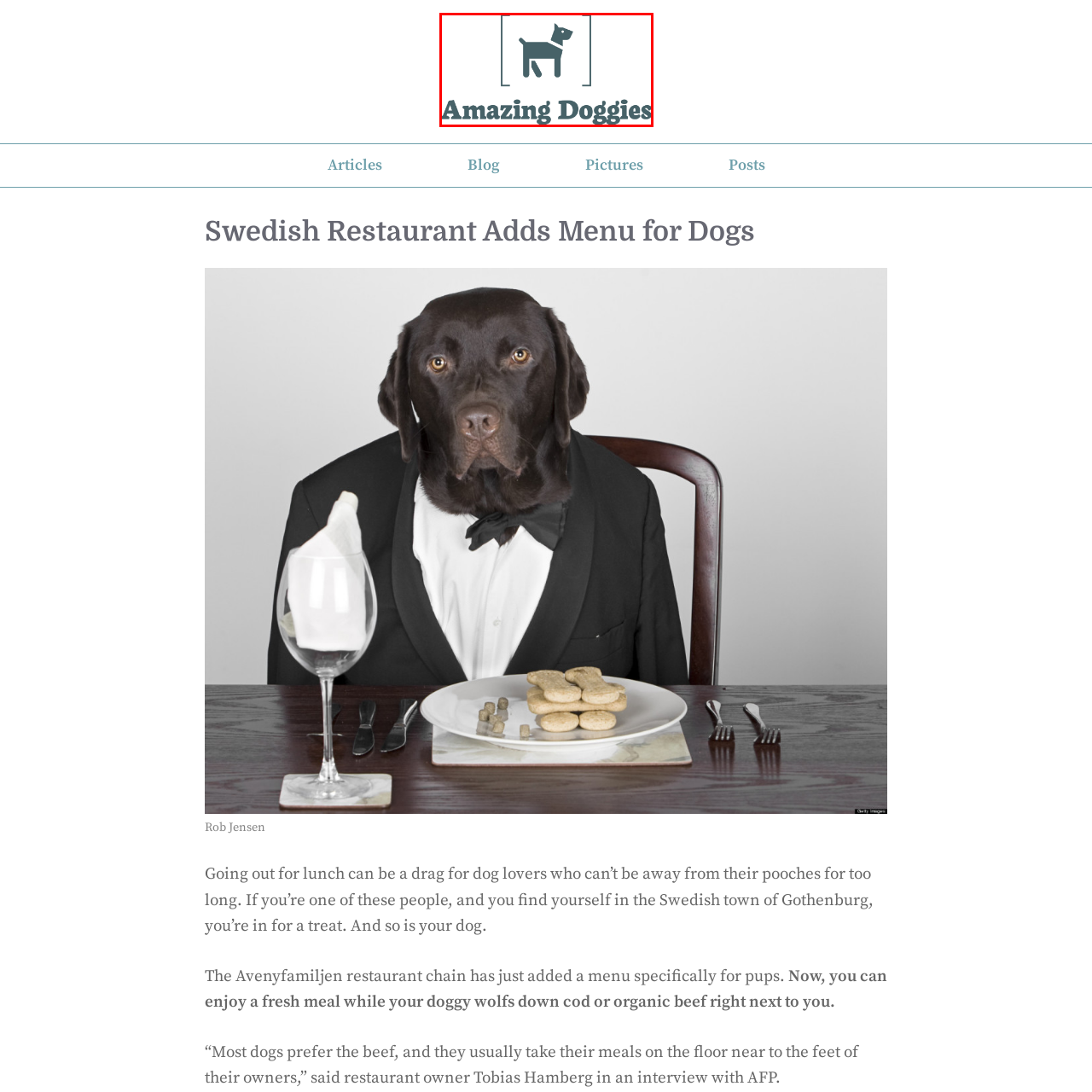Look closely at the zone within the orange frame and give a detailed answer to the following question, grounding your response on the visual details: 
Is the initiative dog-friendly?

The caption highlights the introduction of a dog-friendly menu at the Avenyfamiljen restaurant chain in Gothenburg, Sweden, which implies that the initiative is designed to be welcoming and accommodating to dogs and their owners.